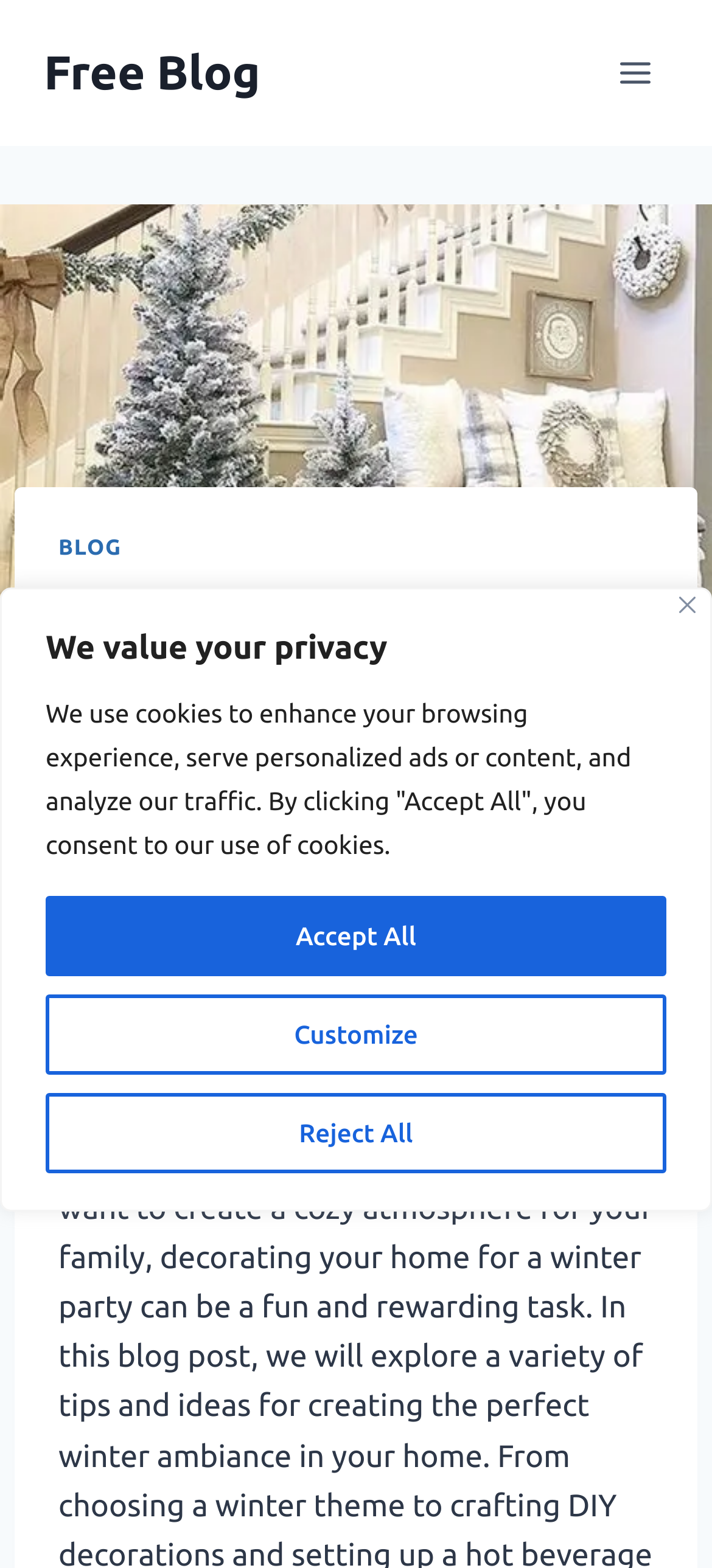What is the theme of the winter party?
Using the image as a reference, deliver a detailed and thorough answer to the question.

Based on the webpage content, it is clear that the theme of the party is winter, as it provides tips and ideas for decorating a home for a winter party.